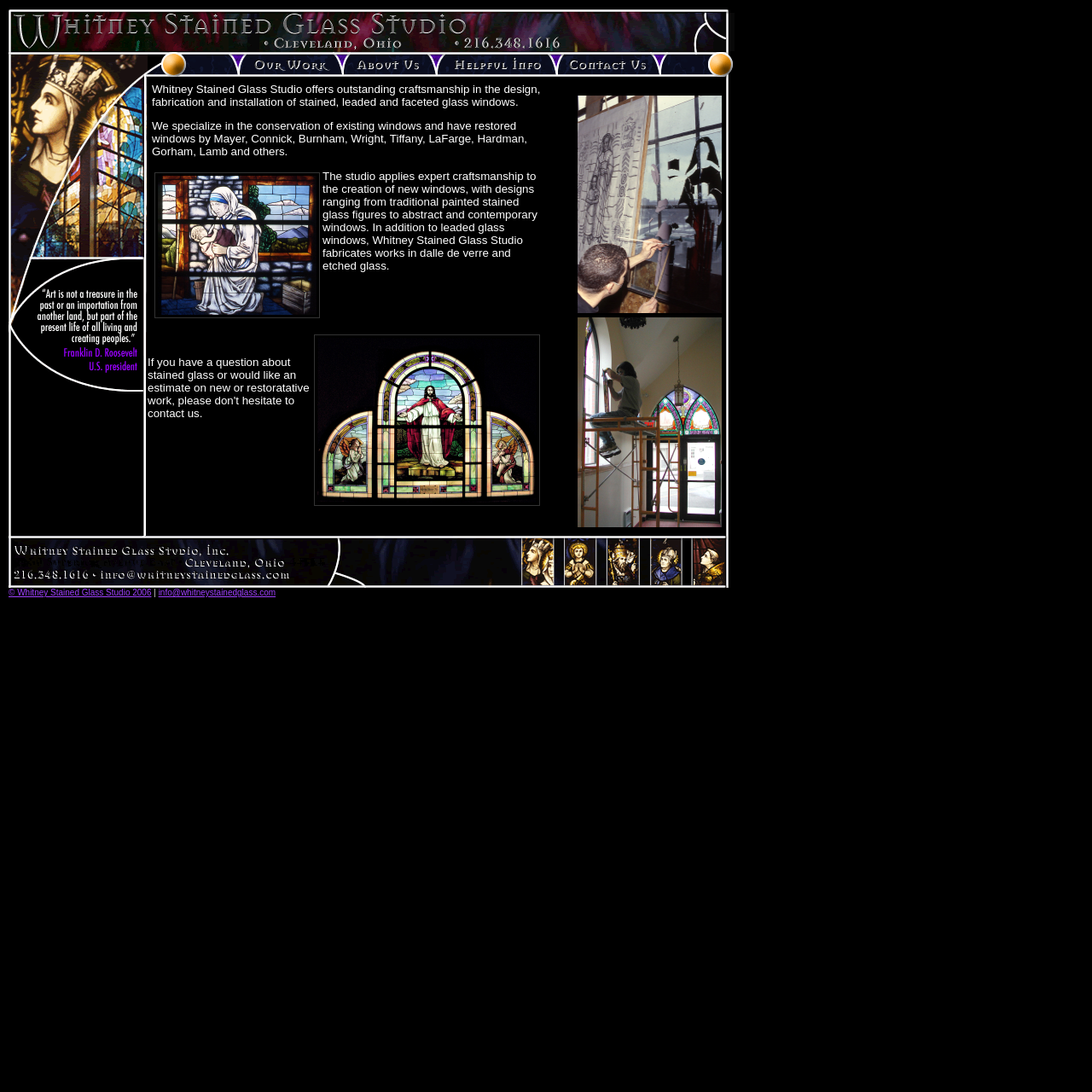Answer the question in a single word or phrase:
What type of glass windows does the studio specialize in?

stained, leaded and faceted